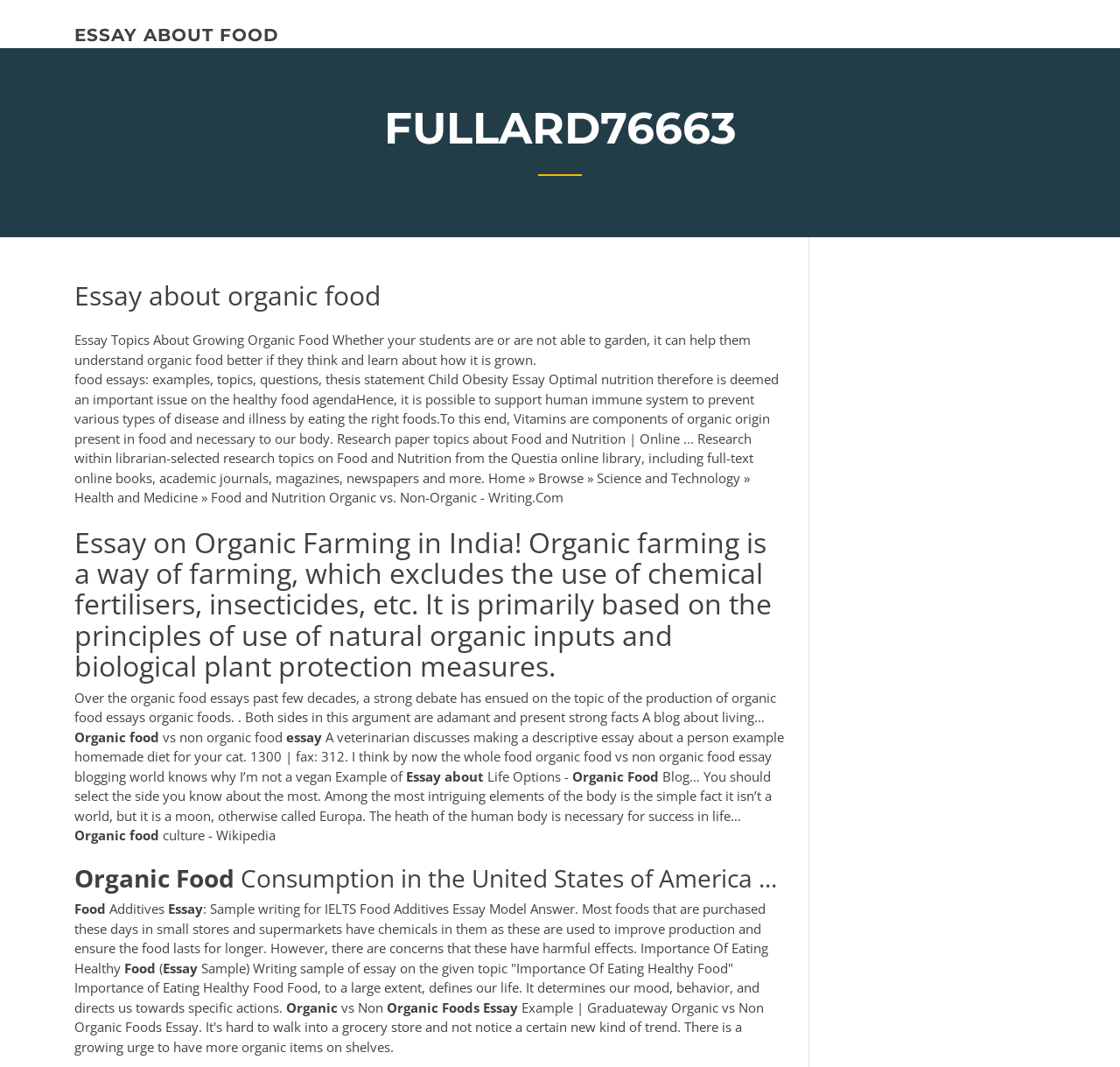Use one word or a short phrase to answer the question provided: 
How many essay topics are mentioned on the webpage?

Multiple